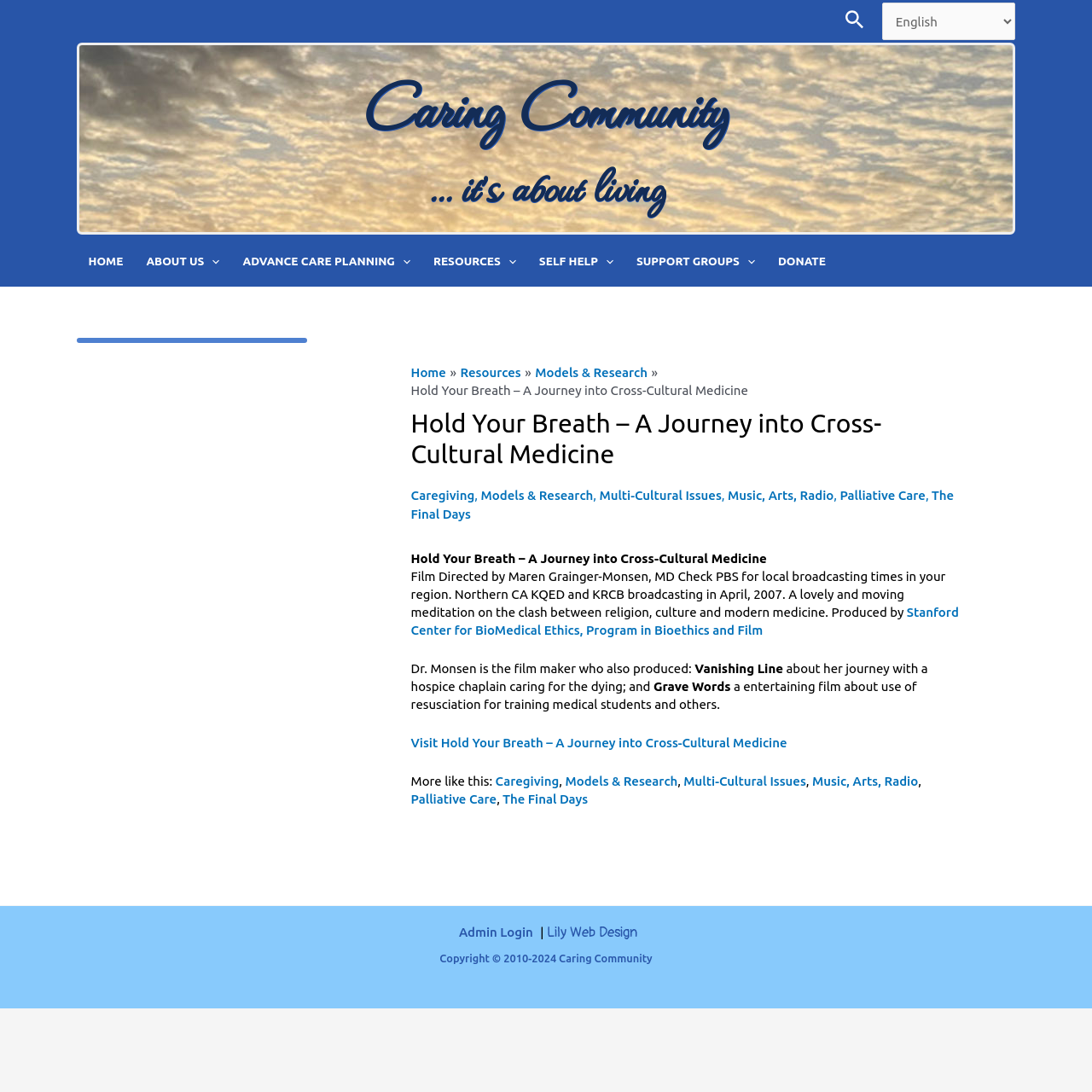Please find the bounding box coordinates of the element that needs to be clicked to perform the following instruction: "Search for something". The bounding box coordinates should be four float numbers between 0 and 1, represented as [left, top, right, bottom].

[0.773, 0.007, 0.792, 0.032]